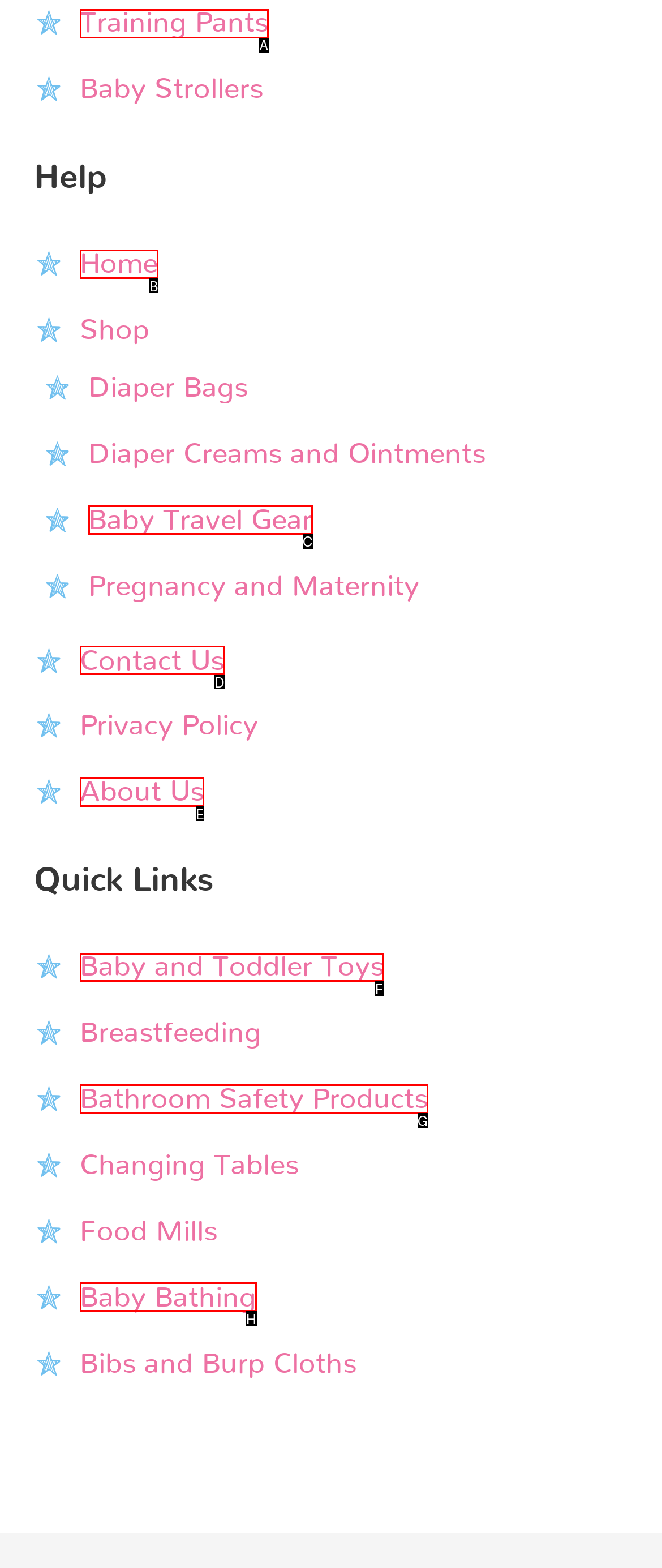Identify the HTML element you need to click to achieve the task: Explore Baby and Toddler Toys. Respond with the corresponding letter of the option.

F